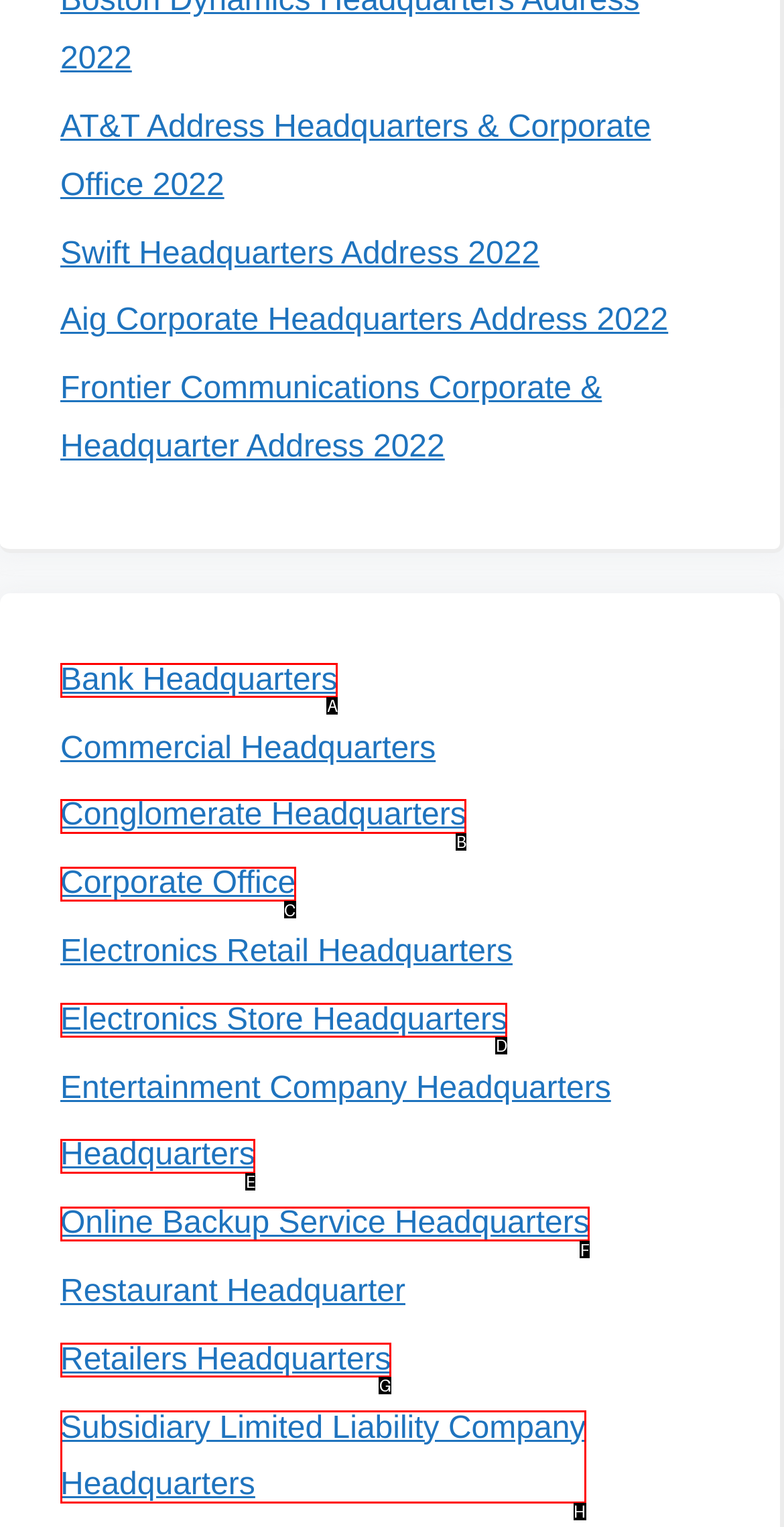Identify the UI element described as: Headquarters
Answer with the option's letter directly.

E